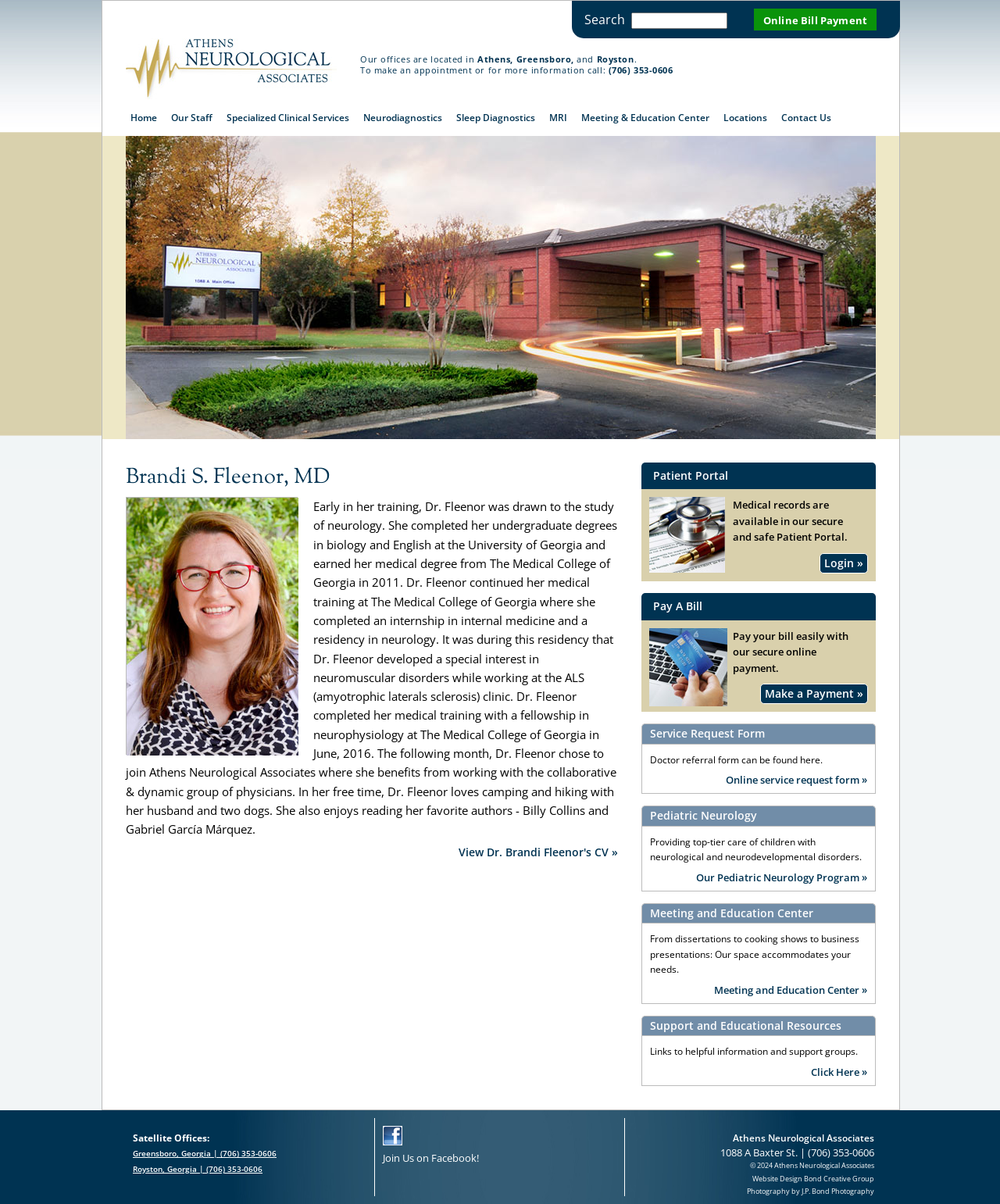Please respond to the question with a concise word or phrase:
Where are the satellite offices located?

Greensboro, Georgia and Royston, Georgia